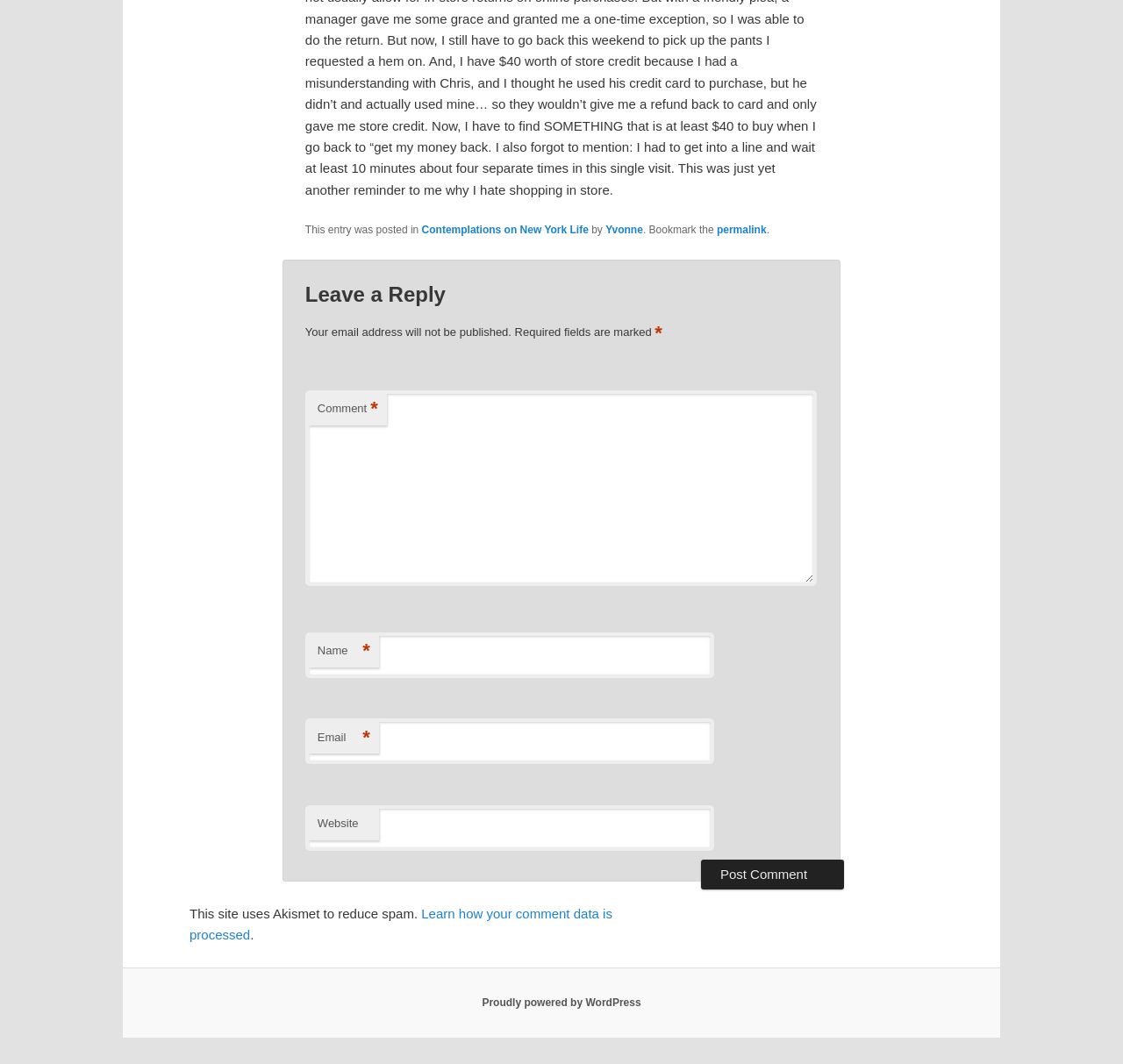Reply to the question with a brief word or phrase: How many fields are required in the comment form?

Three